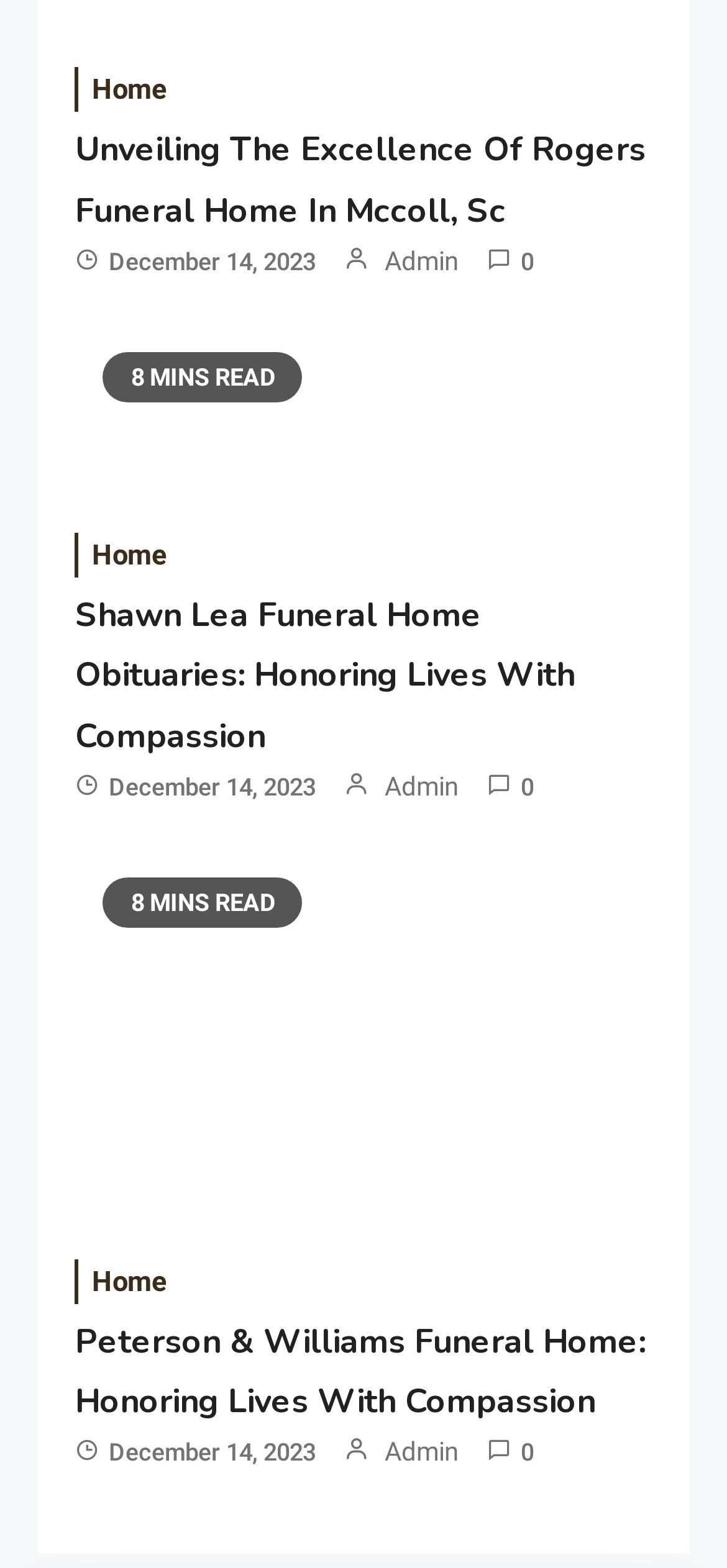Please identify the bounding box coordinates of the clickable element to fulfill the following instruction: "go to home page". The coordinates should be four float numbers between 0 and 1, i.e., [left, top, right, bottom].

[0.103, 0.043, 0.252, 0.071]